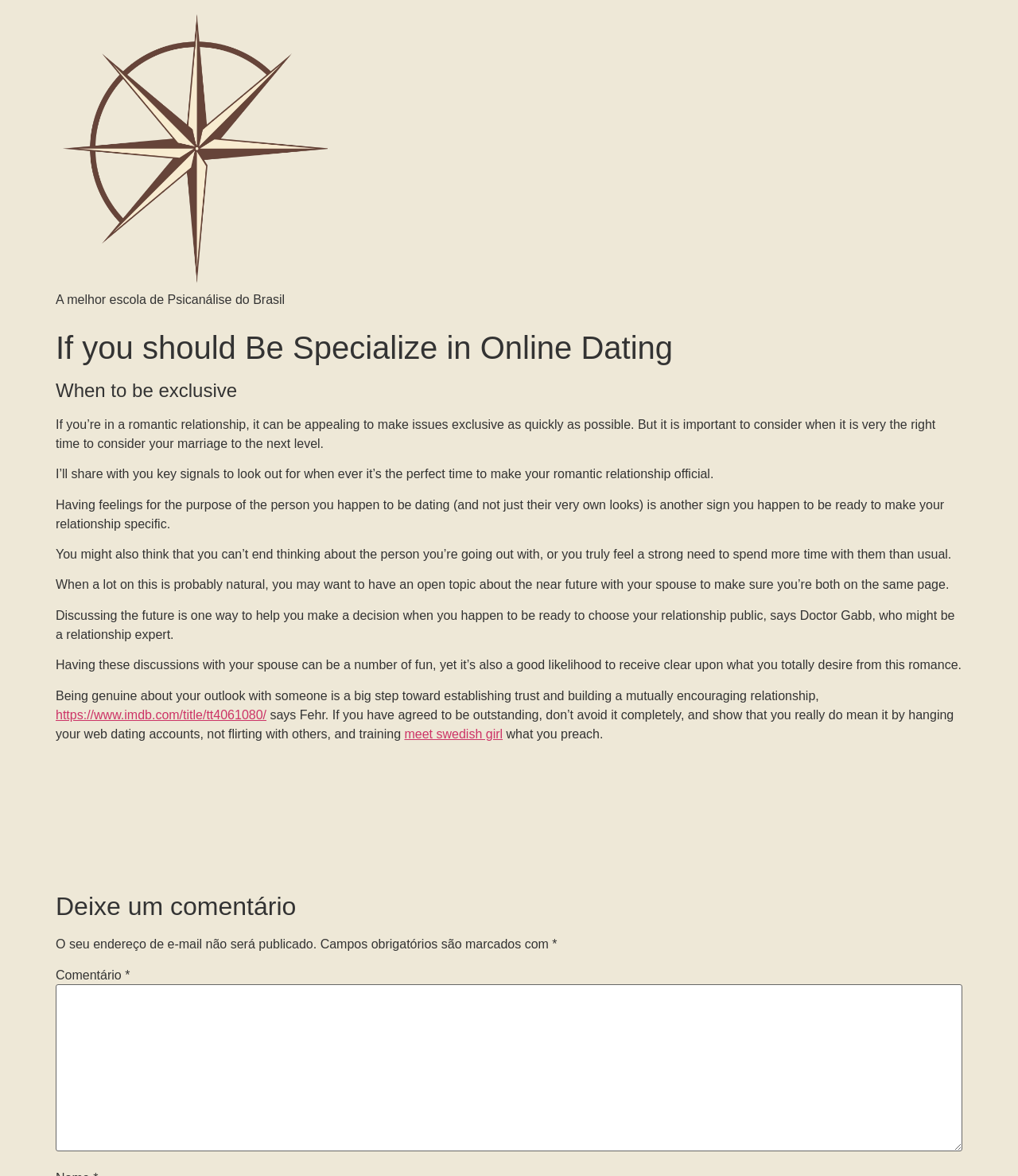Please locate and generate the primary heading on this webpage.

If you should Be Specialize in Online Dating